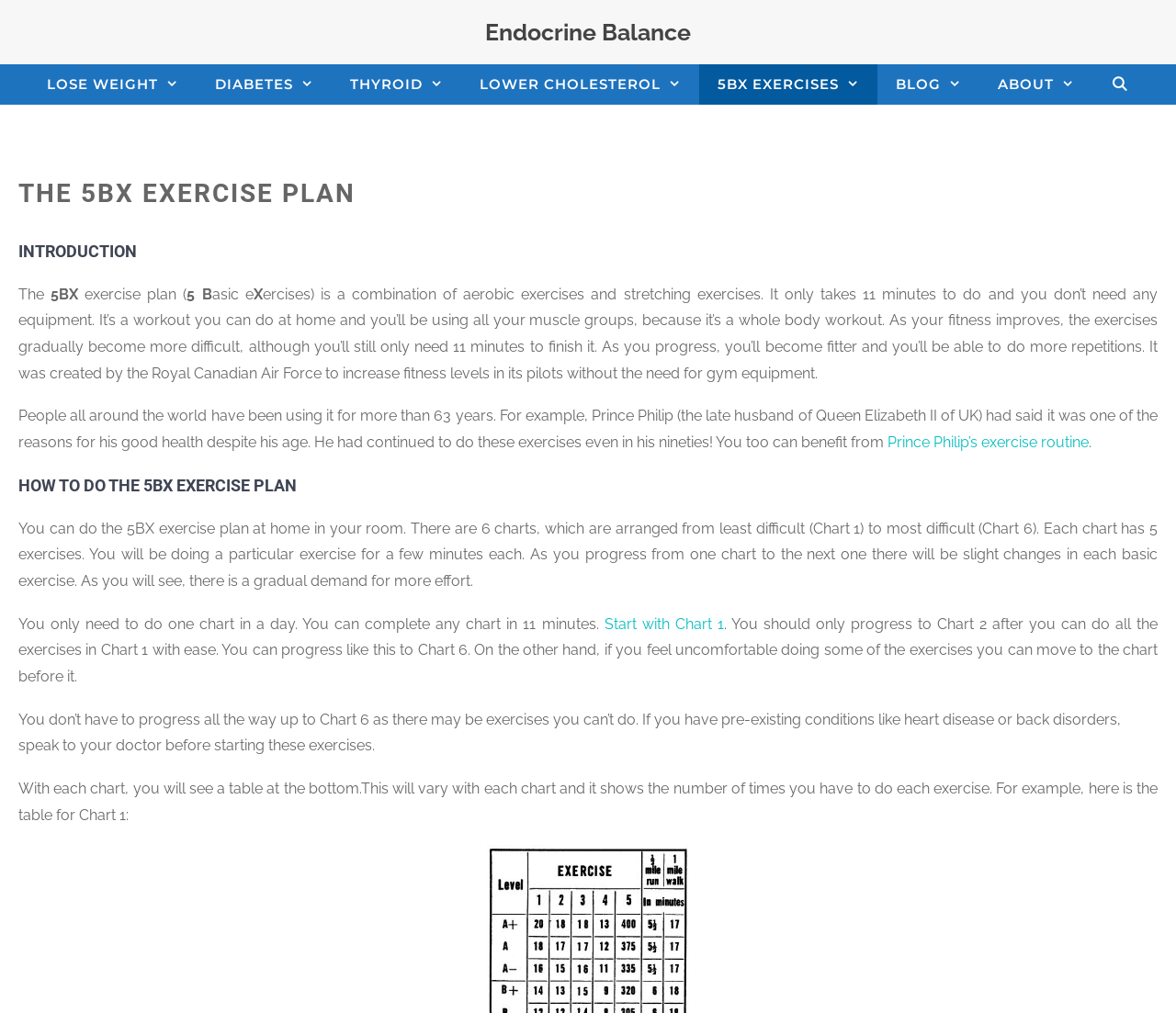What should you do if you have pre-existing conditions?
Please provide a single word or phrase as your answer based on the image.

Speak to your doctor